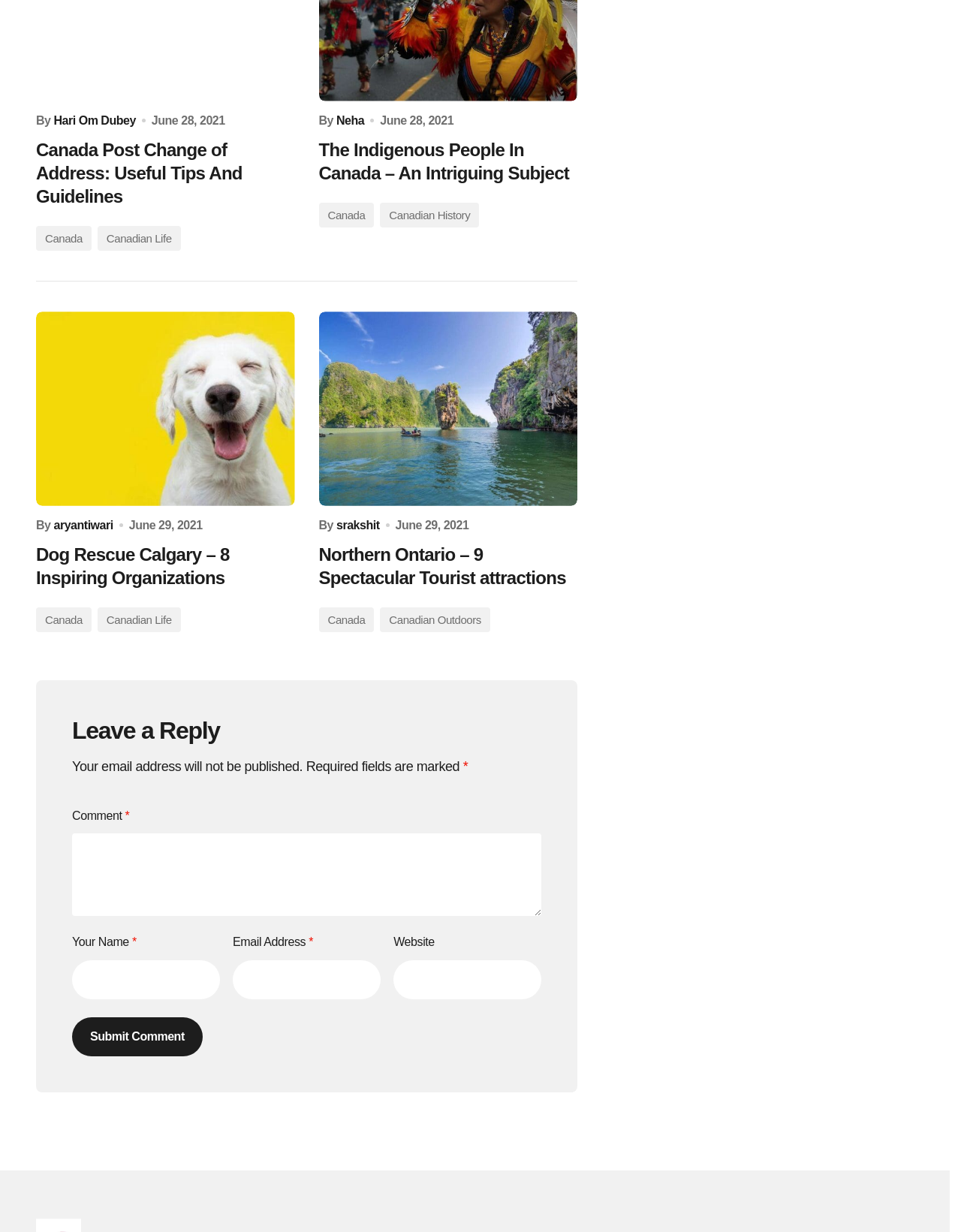Please answer the following question using a single word or phrase: 
What is required to submit a comment?

Name and Email Address